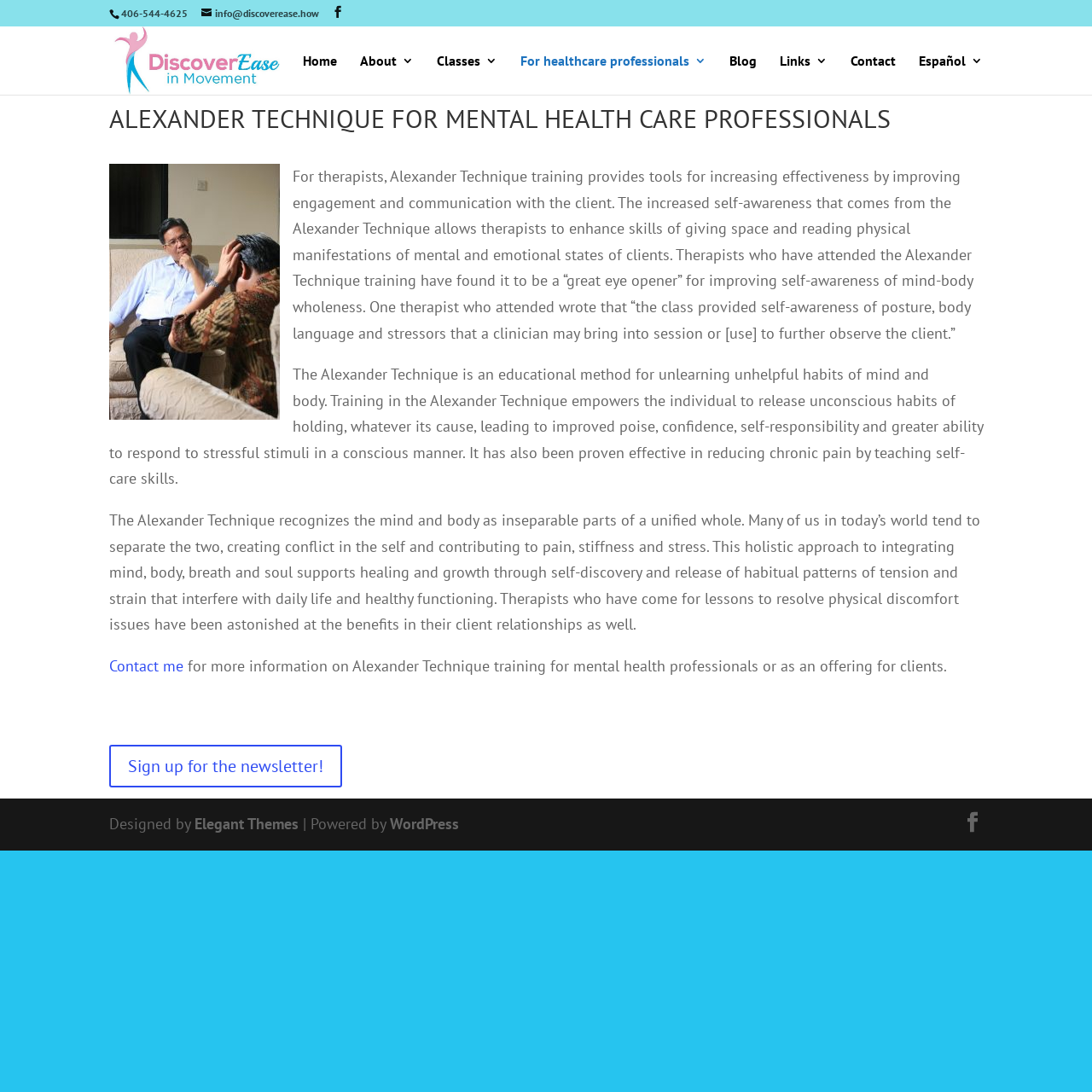Determine the bounding box coordinates of the clickable element necessary to fulfill the instruction: "Call the phone number". Provide the coordinates as four float numbers within the 0 to 1 range, i.e., [left, top, right, bottom].

[0.111, 0.006, 0.172, 0.018]